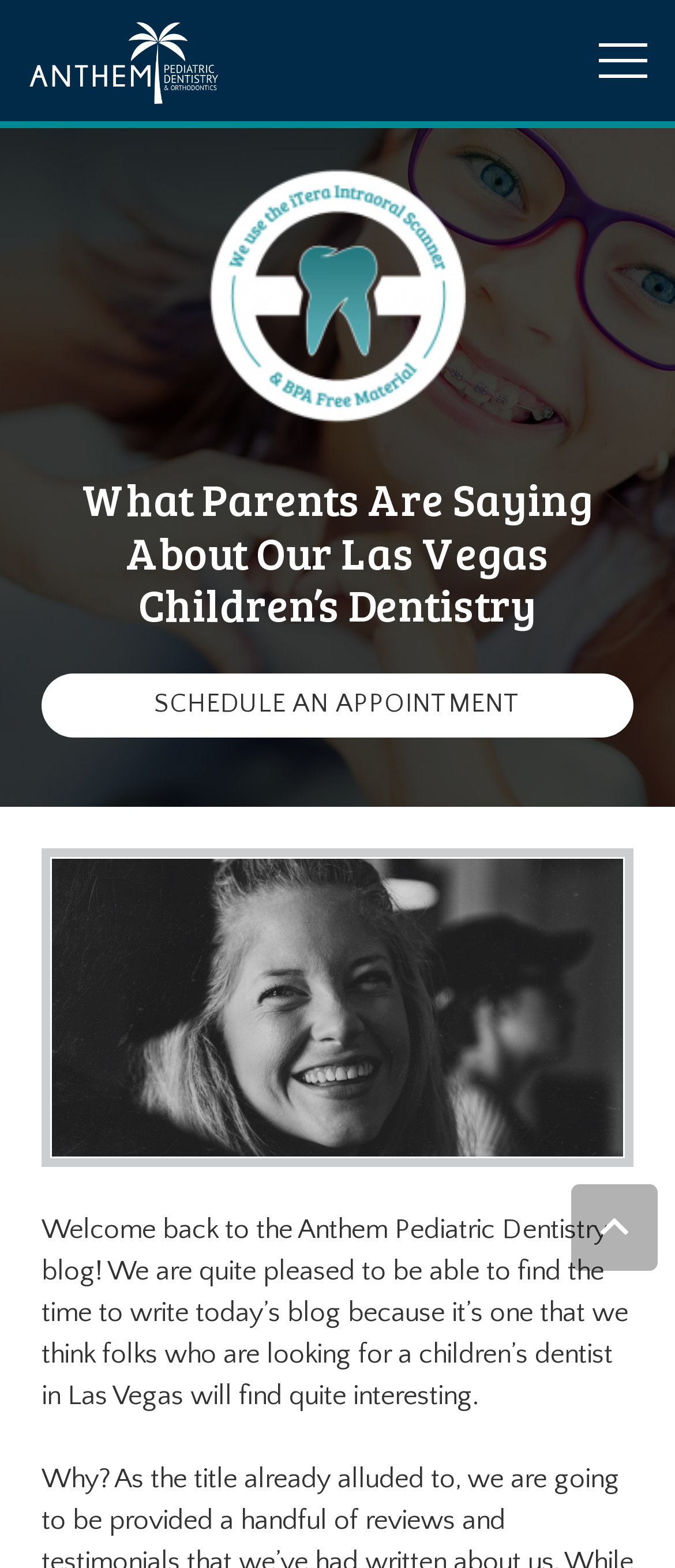What is the topic of the blog post? Look at the image and give a one-word or short phrase answer.

Children's dentist in Las Vegas